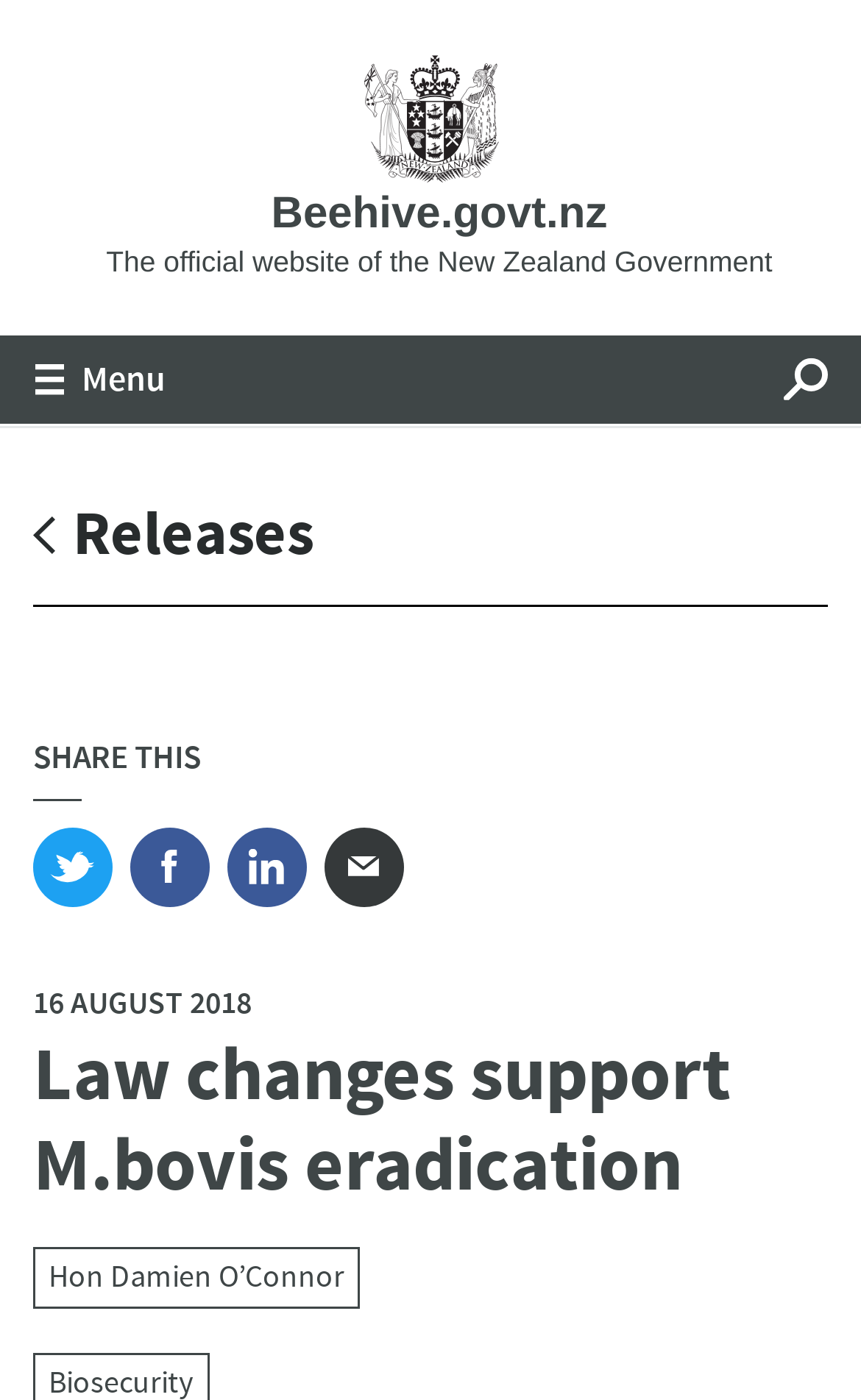Carefully examine the image and provide an in-depth answer to the question: What is the date of the news release?

I found a time element with the text '16 AUGUST 2018' which suggests that this is the date of the news release.